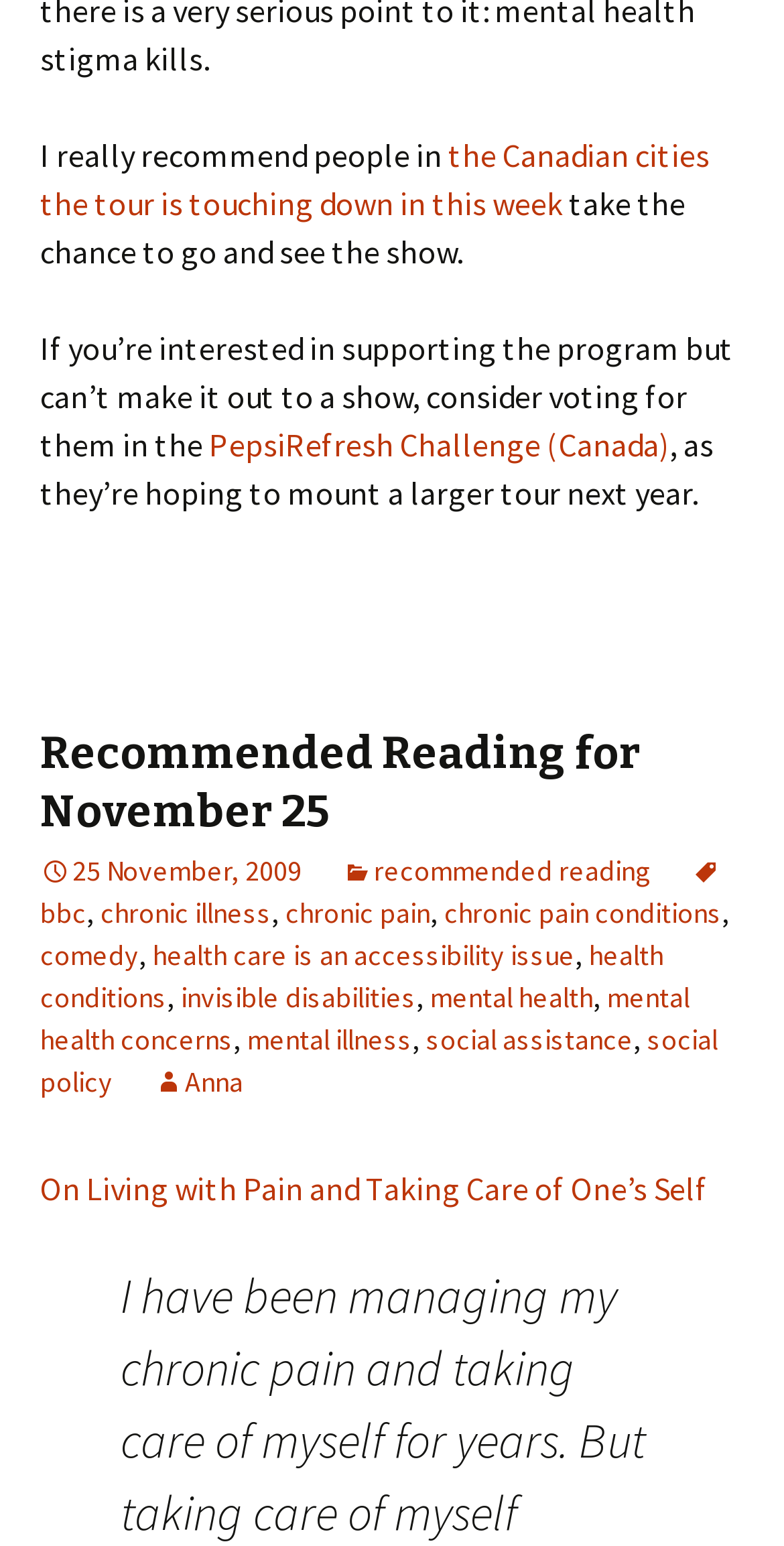Who is the author of the recommended reading?
Based on the image, give a concise answer in the form of a single word or short phrase.

Anna